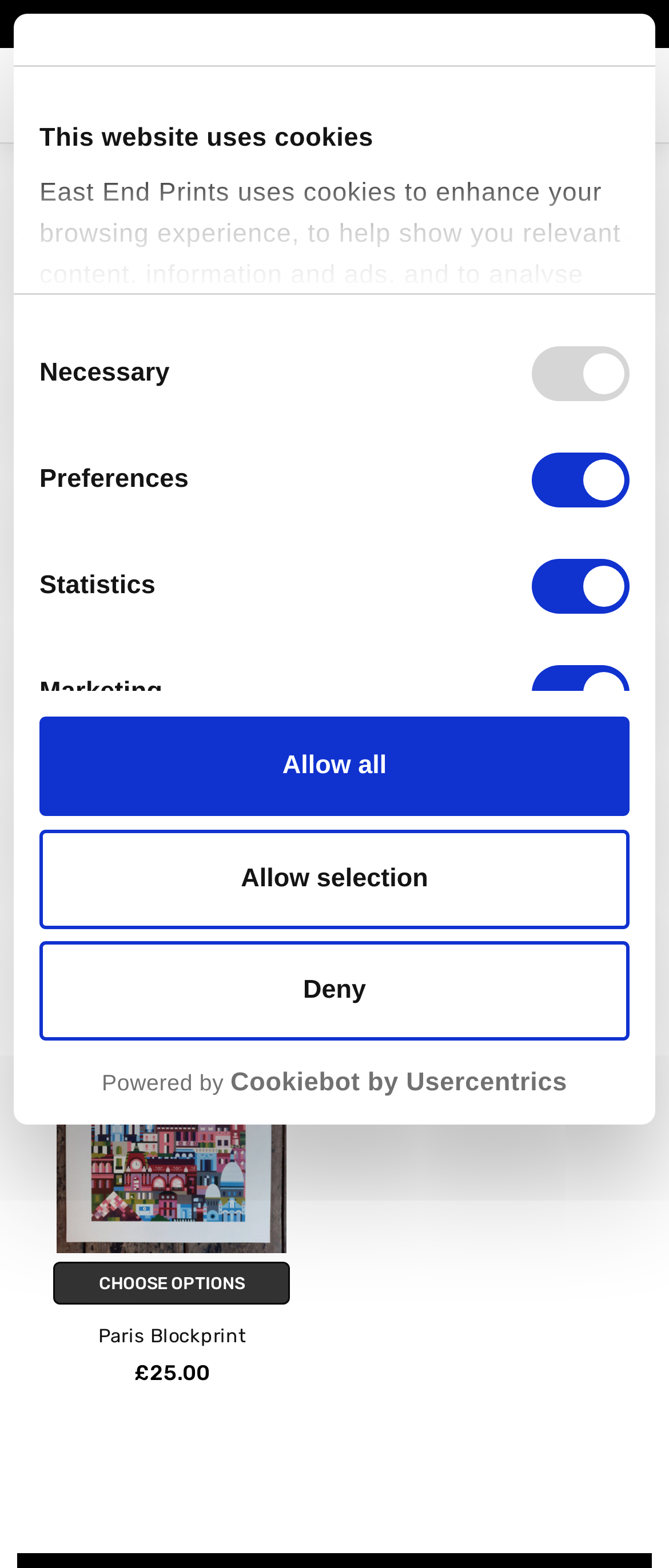Identify the bounding box coordinates of the part that should be clicked to carry out this instruction: "View the 'Sylvia Moritz' artist page".

[0.549, 0.008, 0.719, 0.022]